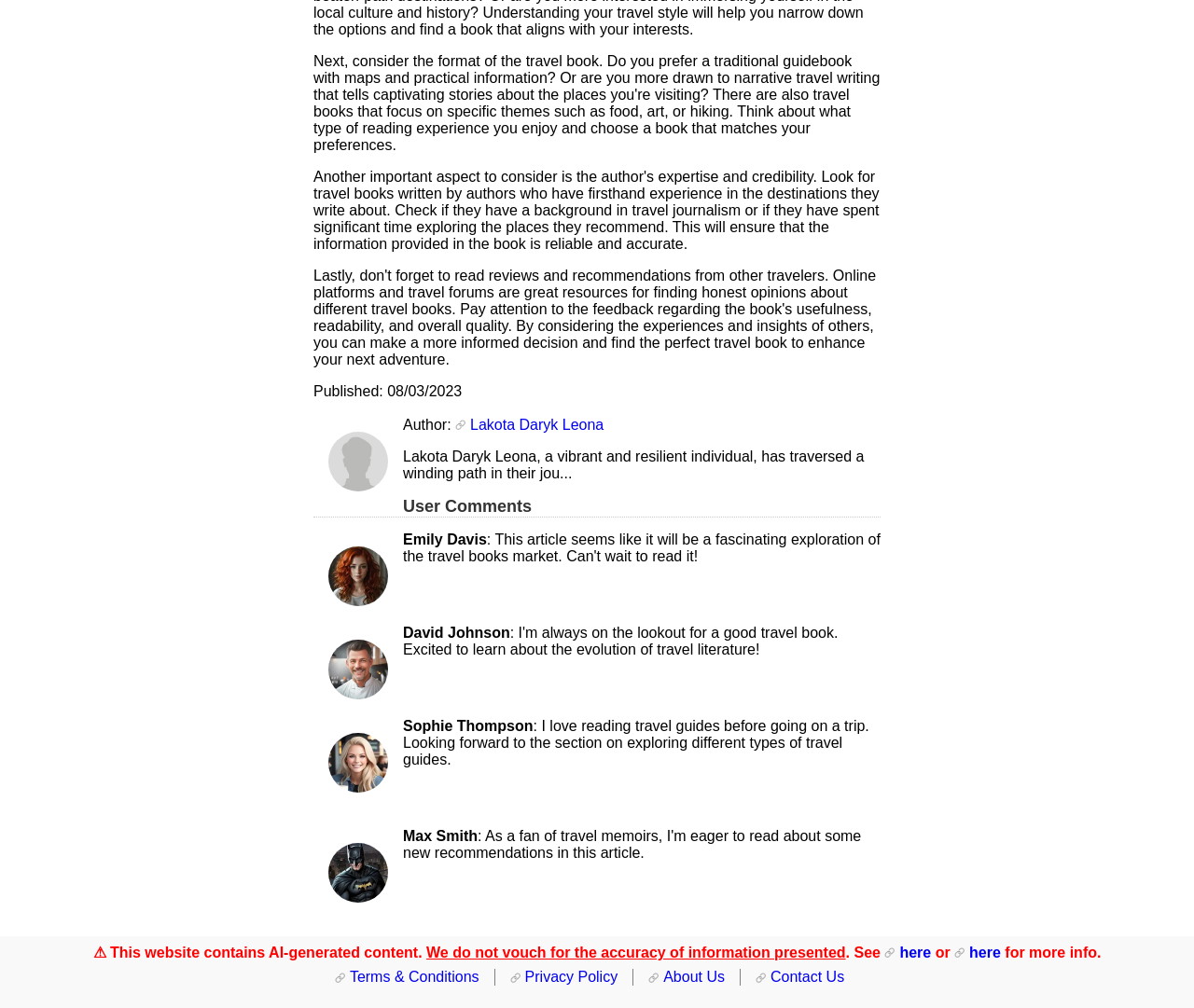How many user comments are shown?
Please provide a single word or phrase based on the screenshot.

4